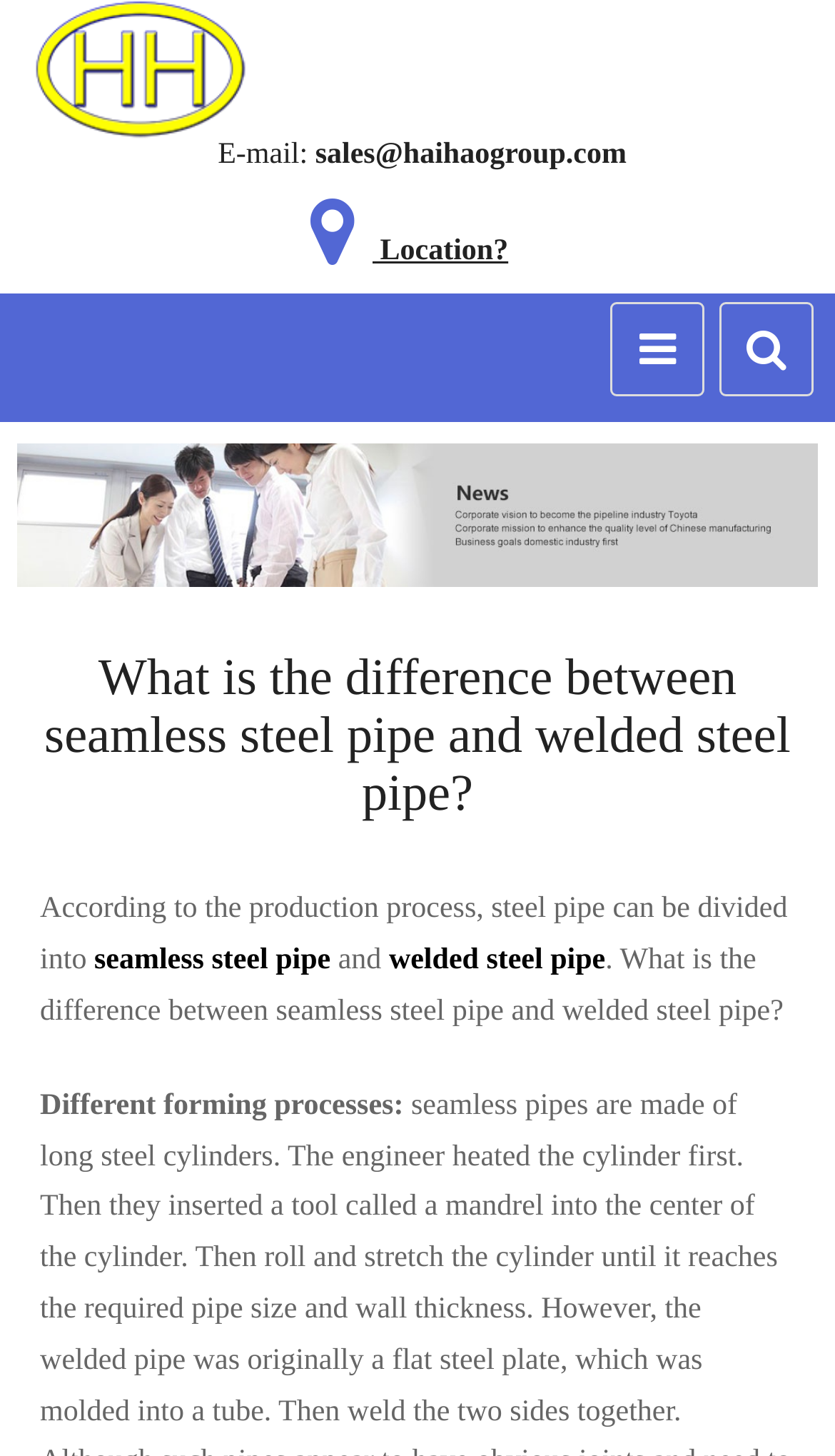What is the forming process difference between seamless and welded steel pipes?
Look at the image and answer the question using a single word or phrase.

Different forming processes